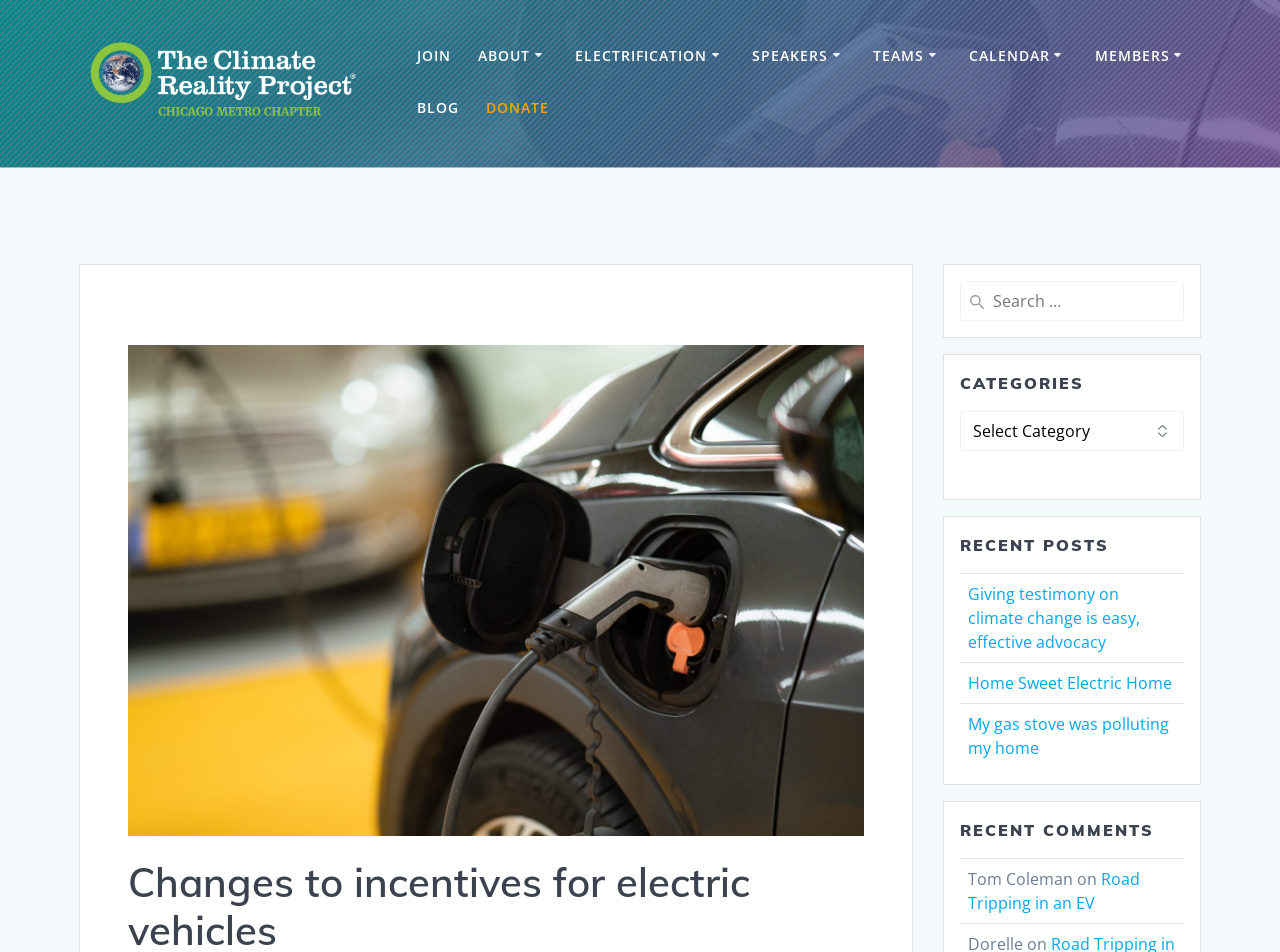Locate the bounding box coordinates of the area that needs to be clicked to fulfill the following instruction: "Click on the JOIN link". The coordinates should be in the format of four float numbers between 0 and 1, namely [left, top, right, bottom].

[0.326, 0.047, 0.352, 0.074]